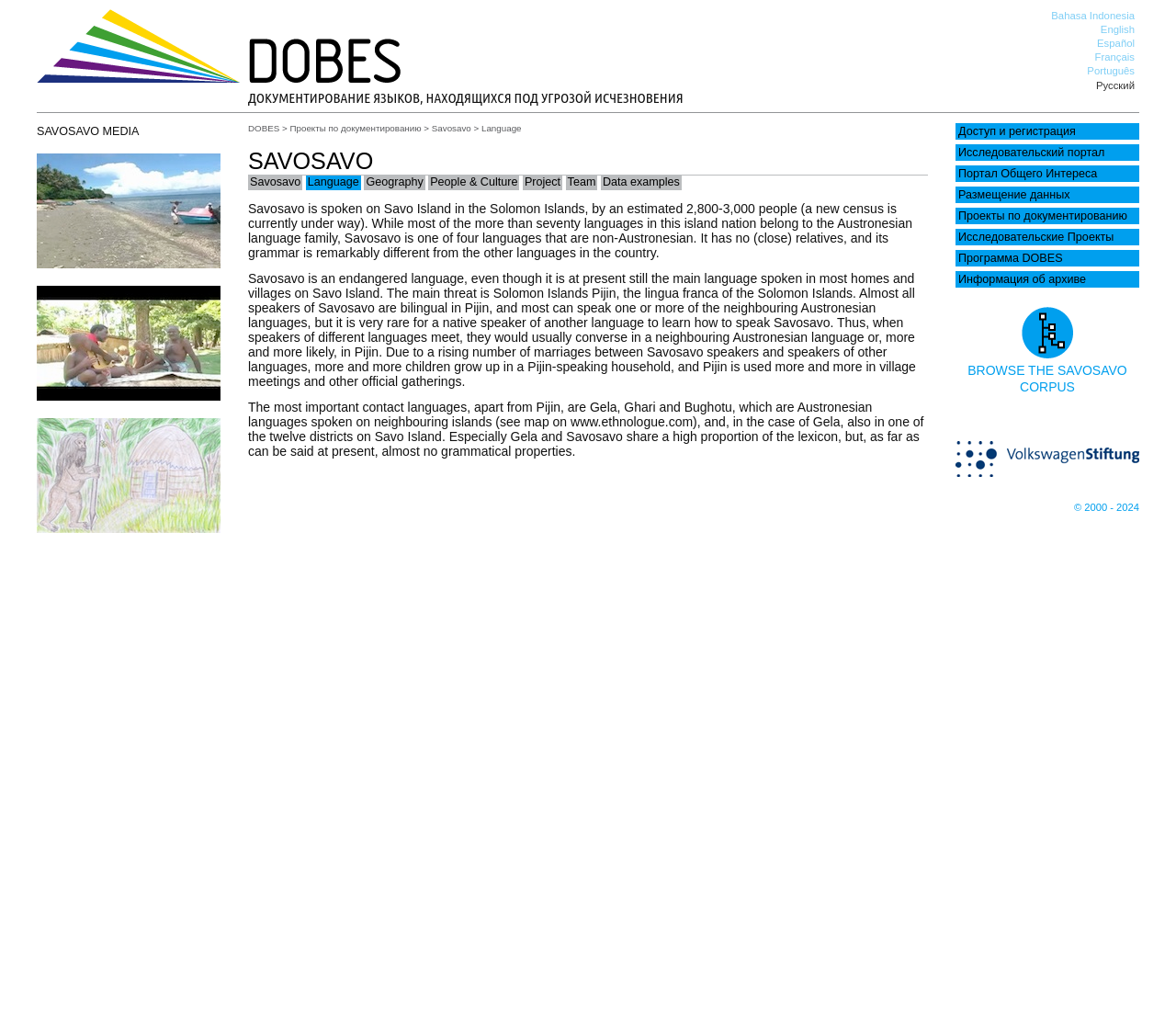Determine the bounding box coordinates of the clickable element to complete this instruction: "Learn more about the Savosavo project". Provide the coordinates in the format of four float numbers between 0 and 1, [left, top, right, bottom].

[0.246, 0.122, 0.358, 0.132]